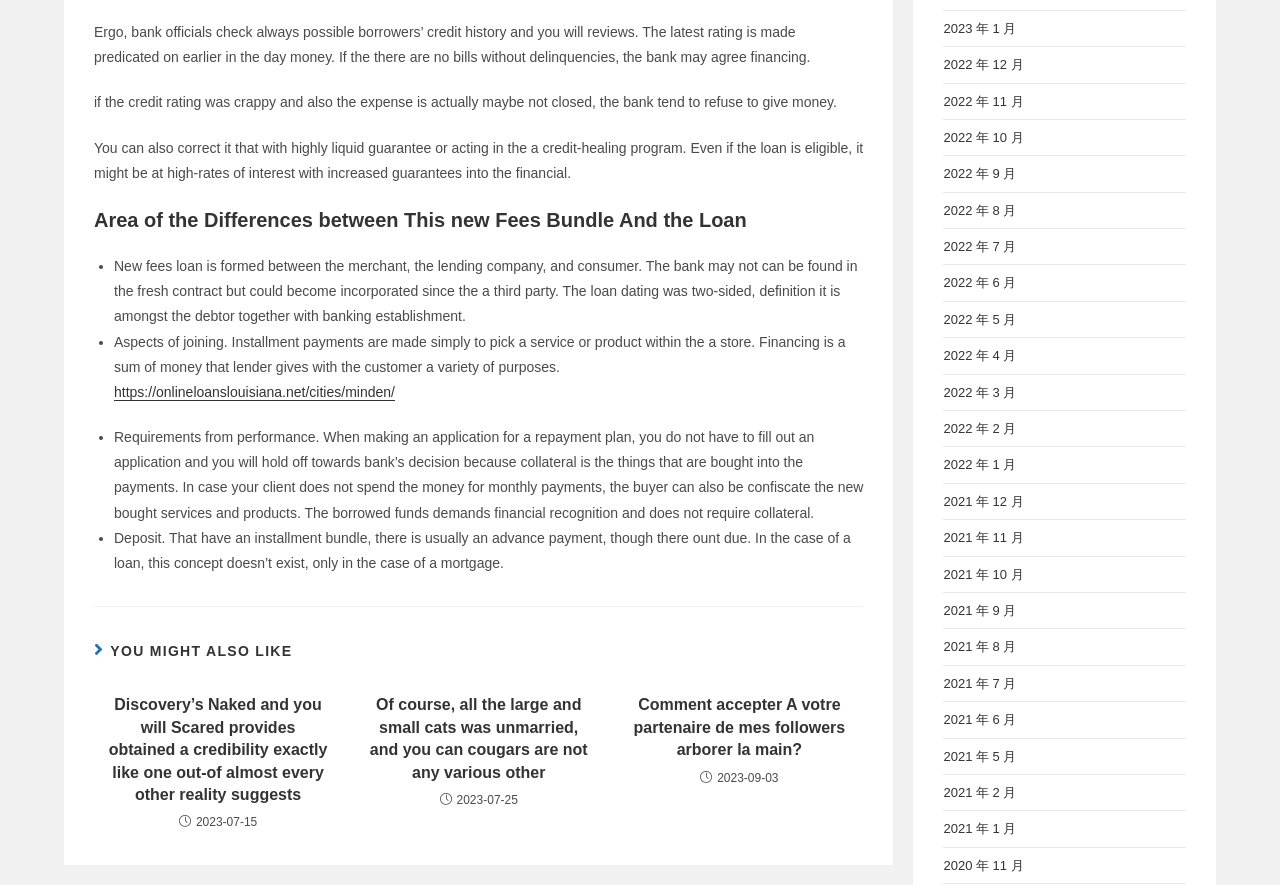What is the difference between a fees bundle and a loan?
Refer to the image and give a detailed answer to the query.

Based on the text, a fees bundle is a two-sided contract between the merchant, the lender, and the consumer, whereas a loan is a two-sided contract between the borrower and the banking institution.